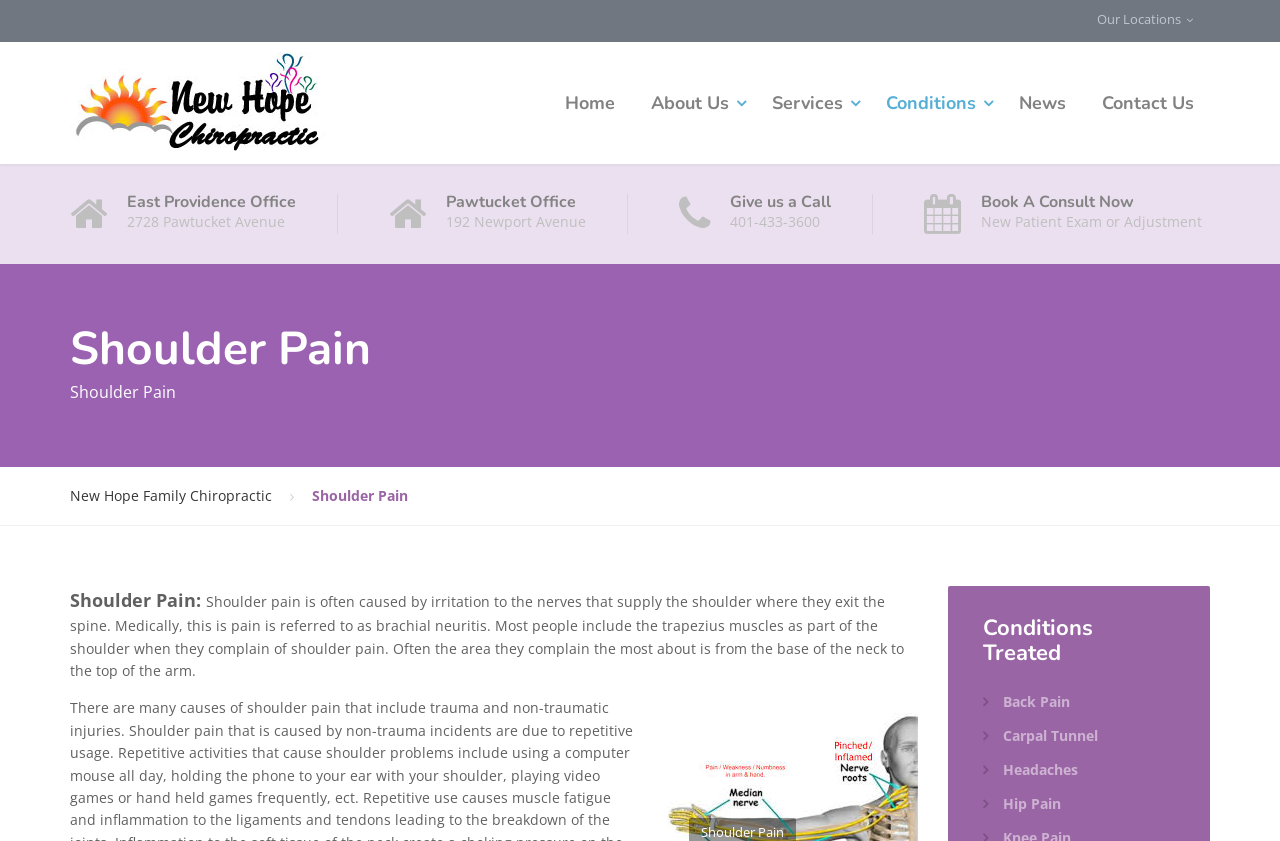Find the bounding box coordinates of the element to click in order to complete this instruction: "Buy the eBook". The bounding box coordinates must be four float numbers between 0 and 1, denoted as [left, top, right, bottom].

None